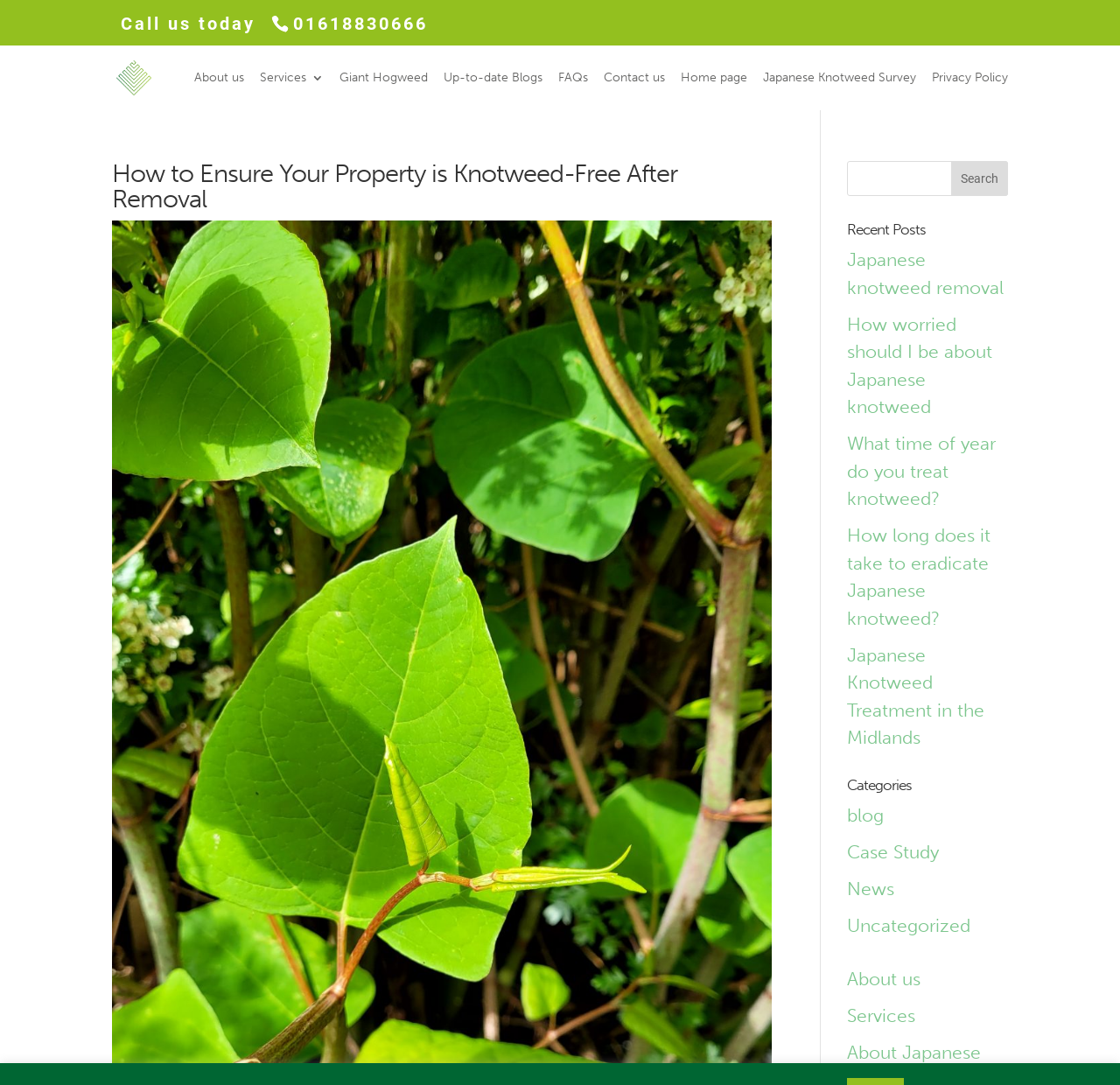Locate the bounding box coordinates of the area that needs to be clicked to fulfill the following instruction: "Read about Japanese knotweed removal". The coordinates should be in the format of four float numbers between 0 and 1, namely [left, top, right, bottom].

[0.756, 0.229, 0.896, 0.275]